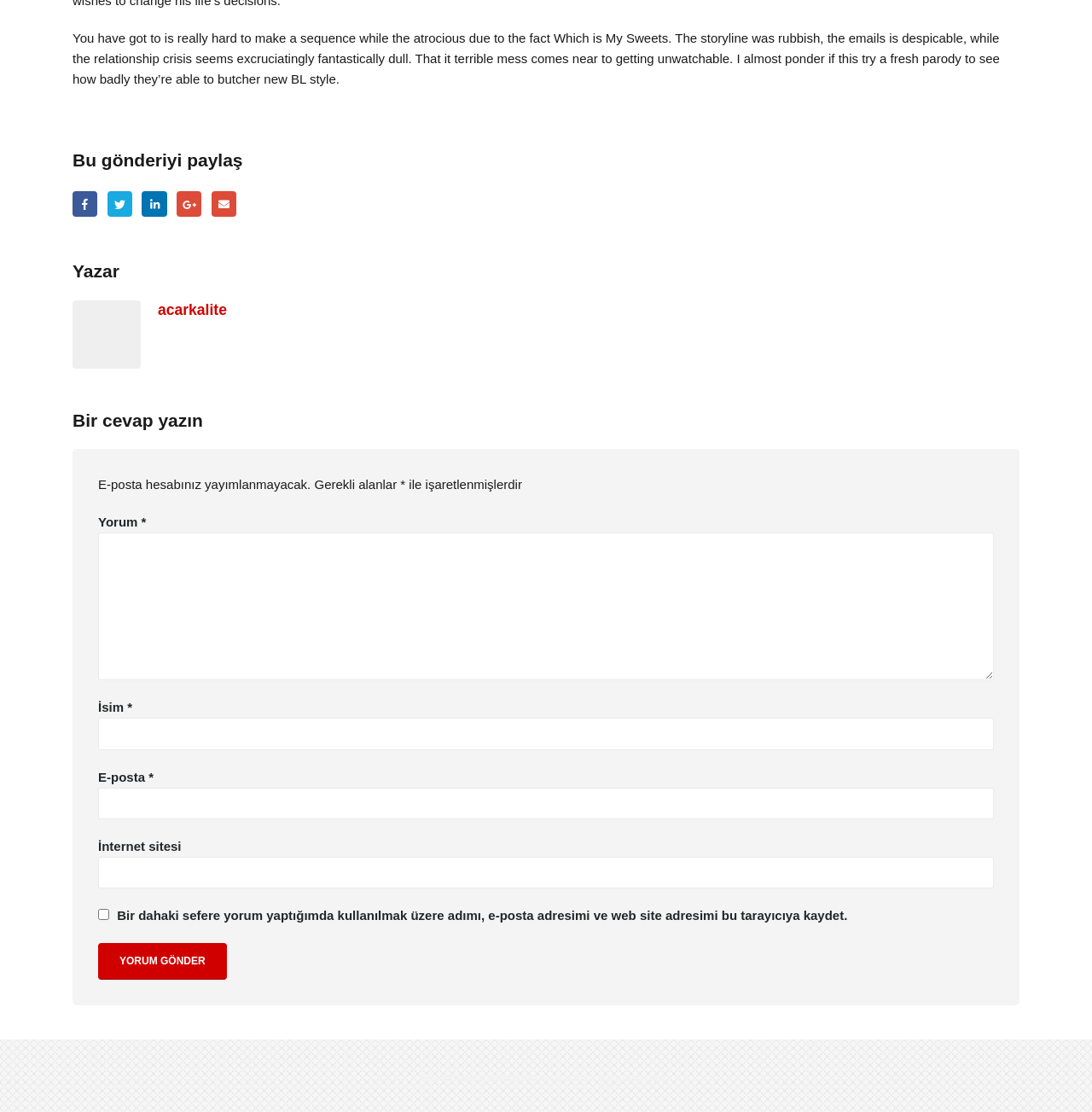From the element description LinkedIn, predict the bounding box coordinates of the UI element. The coordinates must be specified in the format (top-left x, top-left y, bottom-right x, bottom-right y) and should be within the 0 to 1 range.

[0.13, 0.172, 0.153, 0.195]